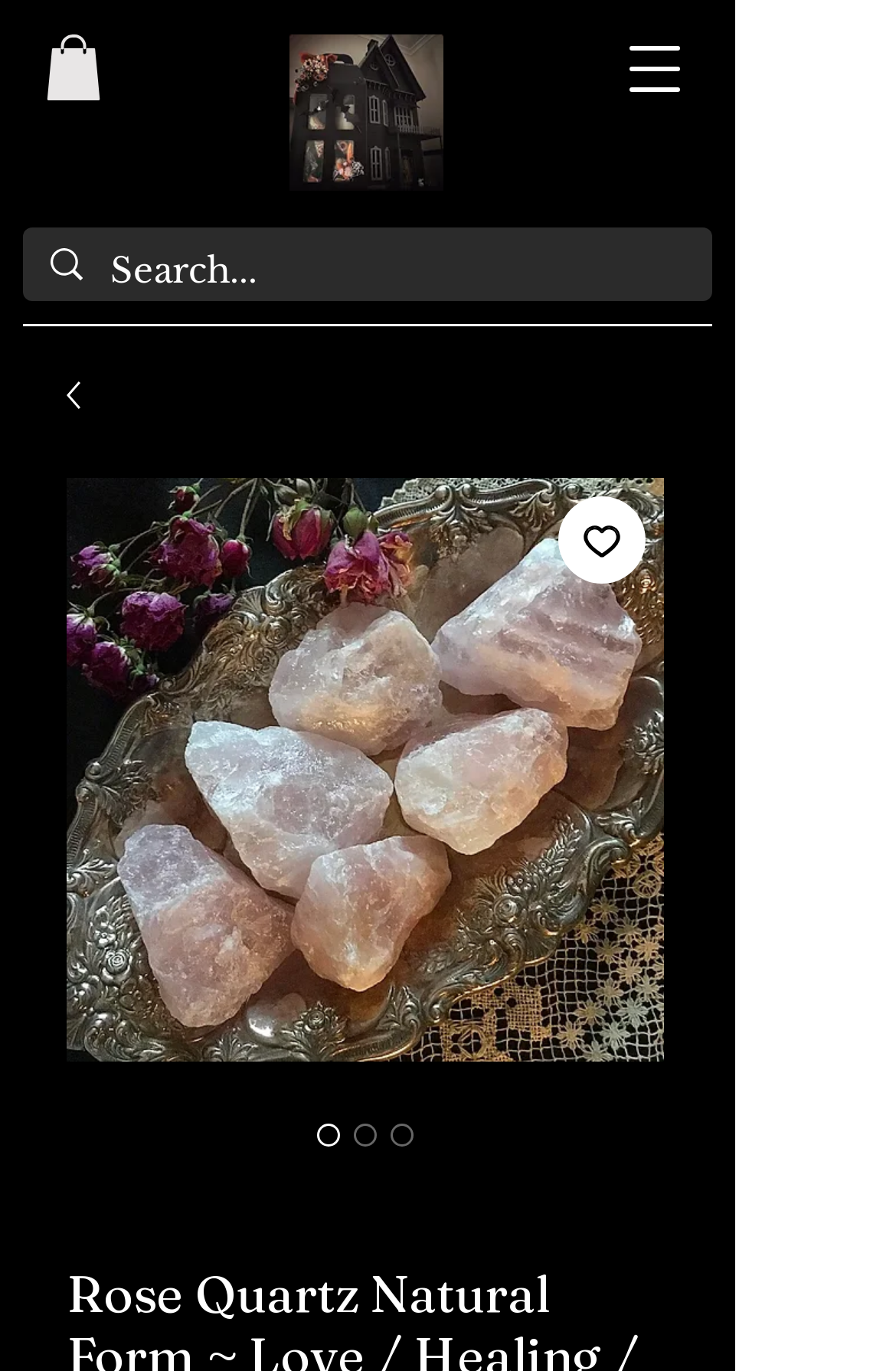Provide your answer in one word or a succinct phrase for the question: 
What is the purpose of the search box?

To search